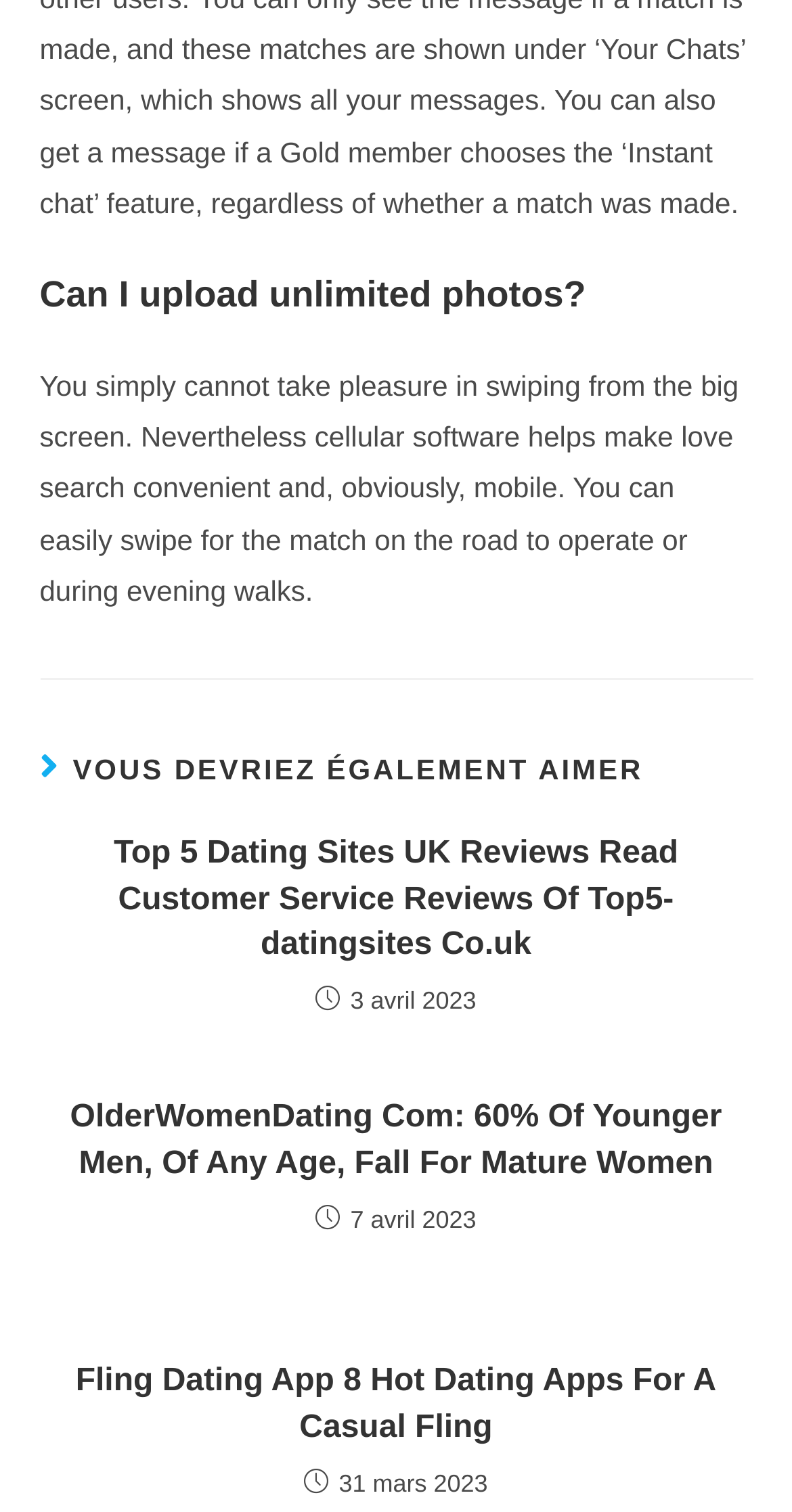Please reply to the following question with a single word or a short phrase:
What is the date of the latest article?

7 avril 2023